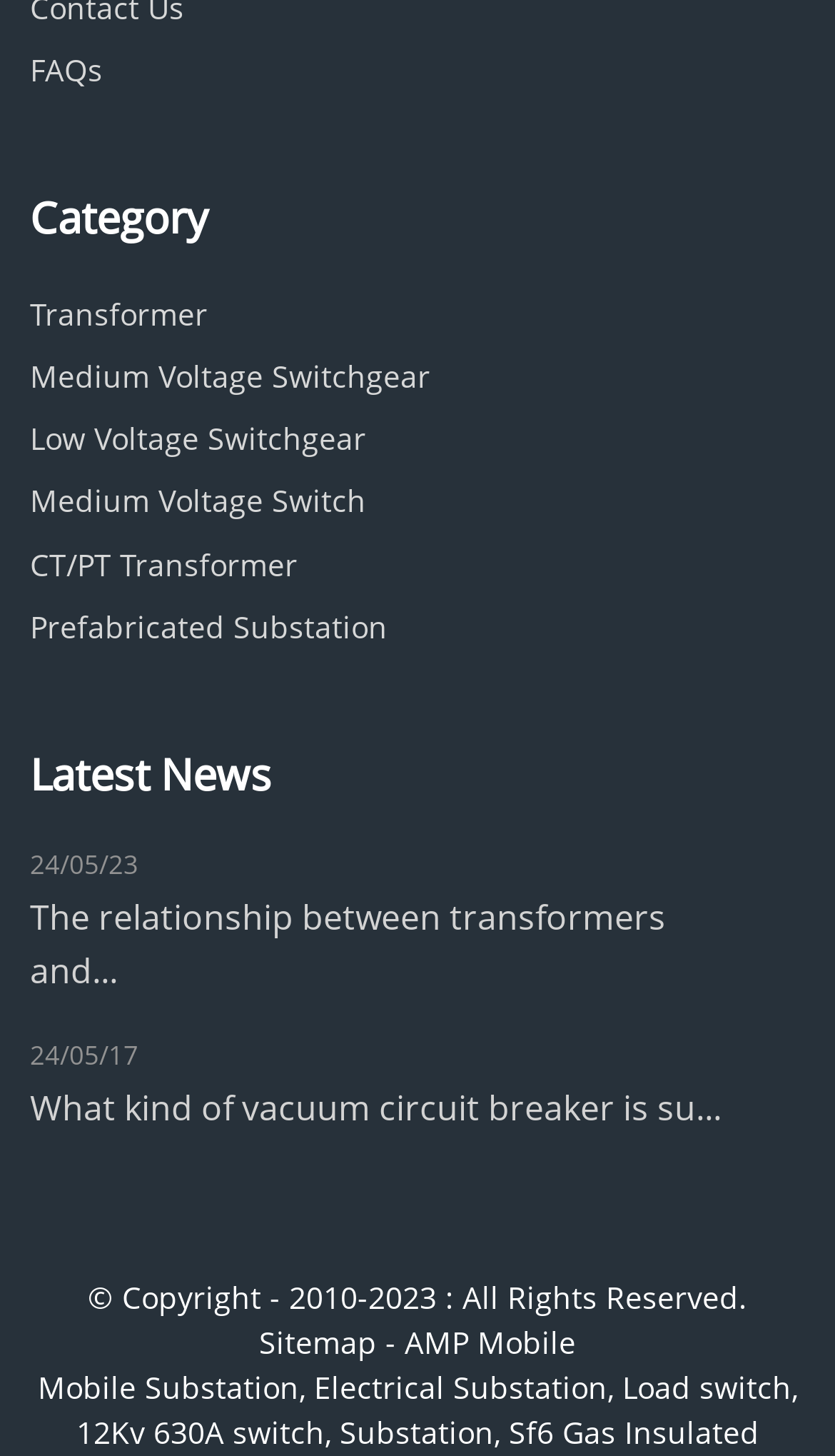Using the information shown in the image, answer the question with as much detail as possible: How many links are there in the footer section?

The footer section contains several links, including 'Sitemap', 'AMP Mobile', 'Mobile Substation', 'Electrical Substation', 'Load switch', and '12Kv 630A switch'. There are six links in total.